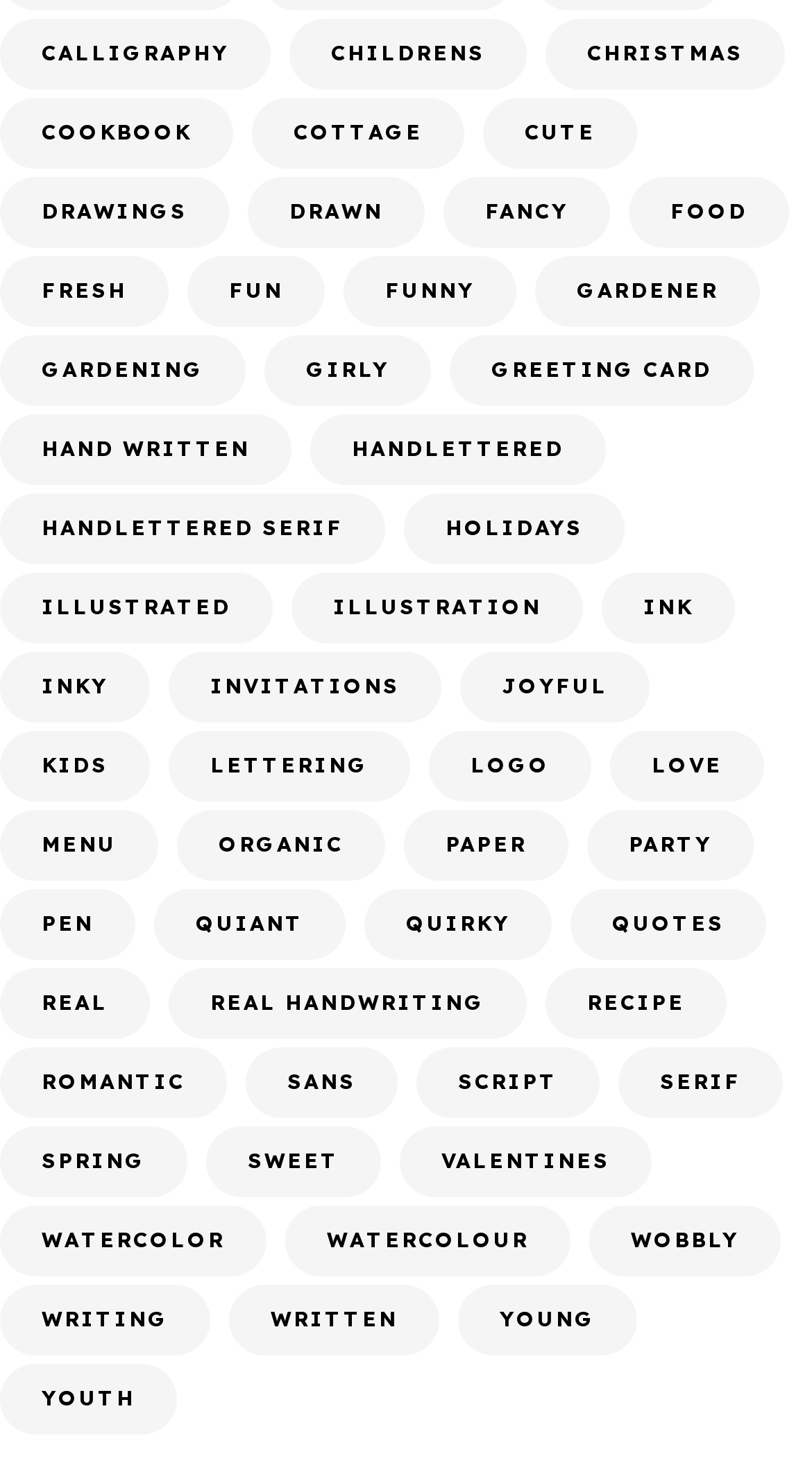How many categories of fonts are there?
Using the image, provide a concise answer in one word or a short phrase.

44